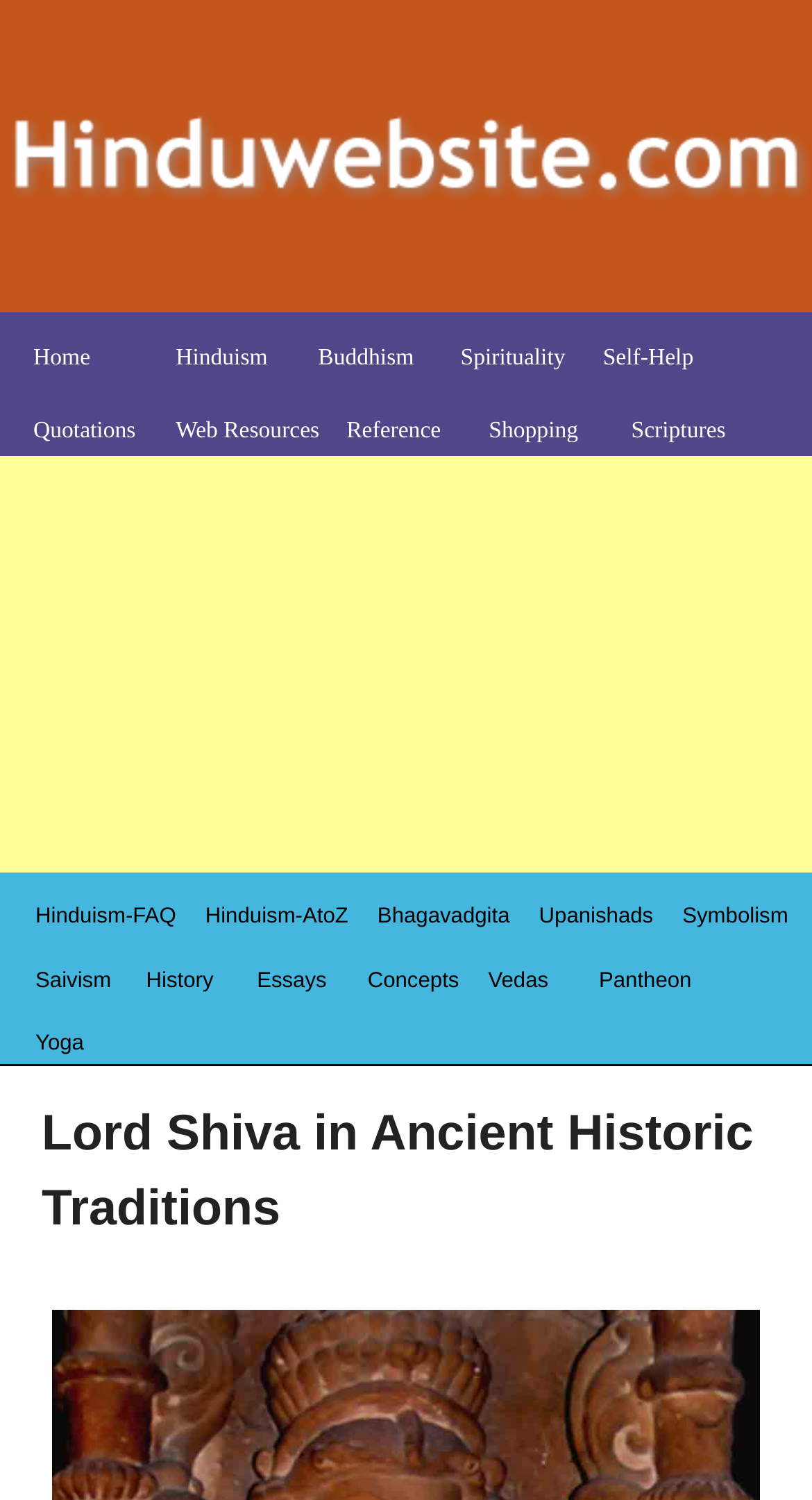Create an elaborate caption for the webpage.

The webpage is about the history of the worship of Lord Shiva in ancient and prehistoric India, covering Vedic, Dravidian, and Tribal Traditions. 

At the top of the page, there is a logo image of 'hinduwebsite.com' spanning the entire width. Below the logo, there is a row of six links, including 'Home', 'Hinduism', 'Buddhism', 'Spirituality', 'Self-Help', and 'Quotations', which are evenly spaced and aligned horizontally. 

Underneath these links, there is another row of five links, including 'Web Resources', 'Reference', 'Shopping', 'Scriptures', and 'Quotations', which are also evenly spaced and aligned horizontally. 

Further down, there are four more links, including 'Hinduism-FAQ', 'Hinduism-AtoZ', 'Bhagavadgita', and 'Upanishads', which are aligned horizontally. 

Below these links, there are five more links, including 'Symbolism', 'Saivism', 'History', 'Essays', and 'Concepts', which are aligned horizontally. 

The next row consists of four links, including 'Vedas', 'Pantheon', 'Yoga', and another link, which are aligned horizontally. 

Finally, at the bottom of the page, there is a large heading that reads 'Lord Shiva in Ancient Historic Traditions', which spans the entire width of the page.